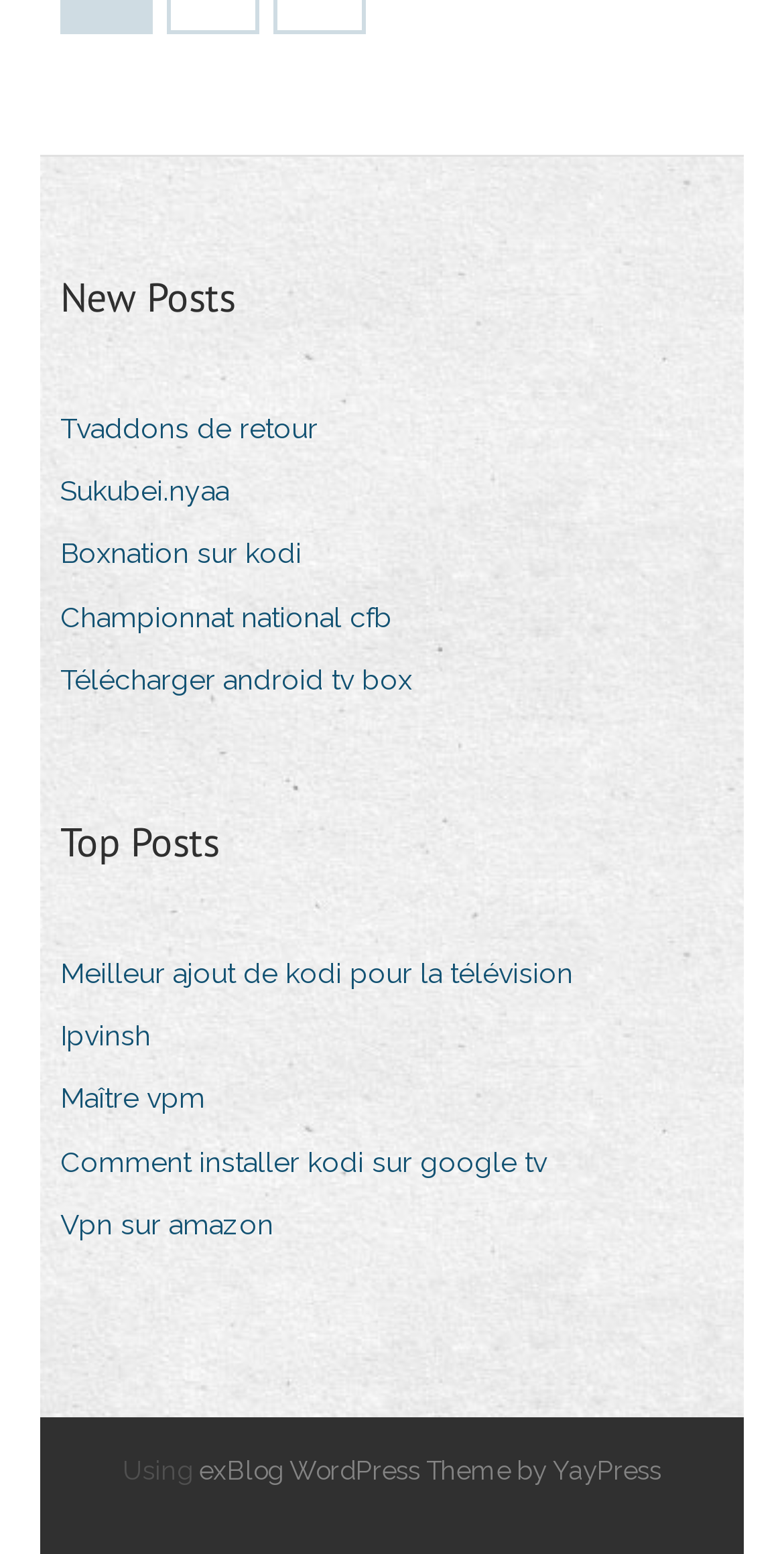How many links are there under 'New Posts'?
Using the image as a reference, give an elaborate response to the question.

I counted the number of links under the 'New Posts' heading, which are 'Tvaddons de retour', 'Sukubei.nyaa', 'Boxnation sur kodi', 'Championnat national cfb', 'Télécharger android tv box', and found that there are 6 links in total.